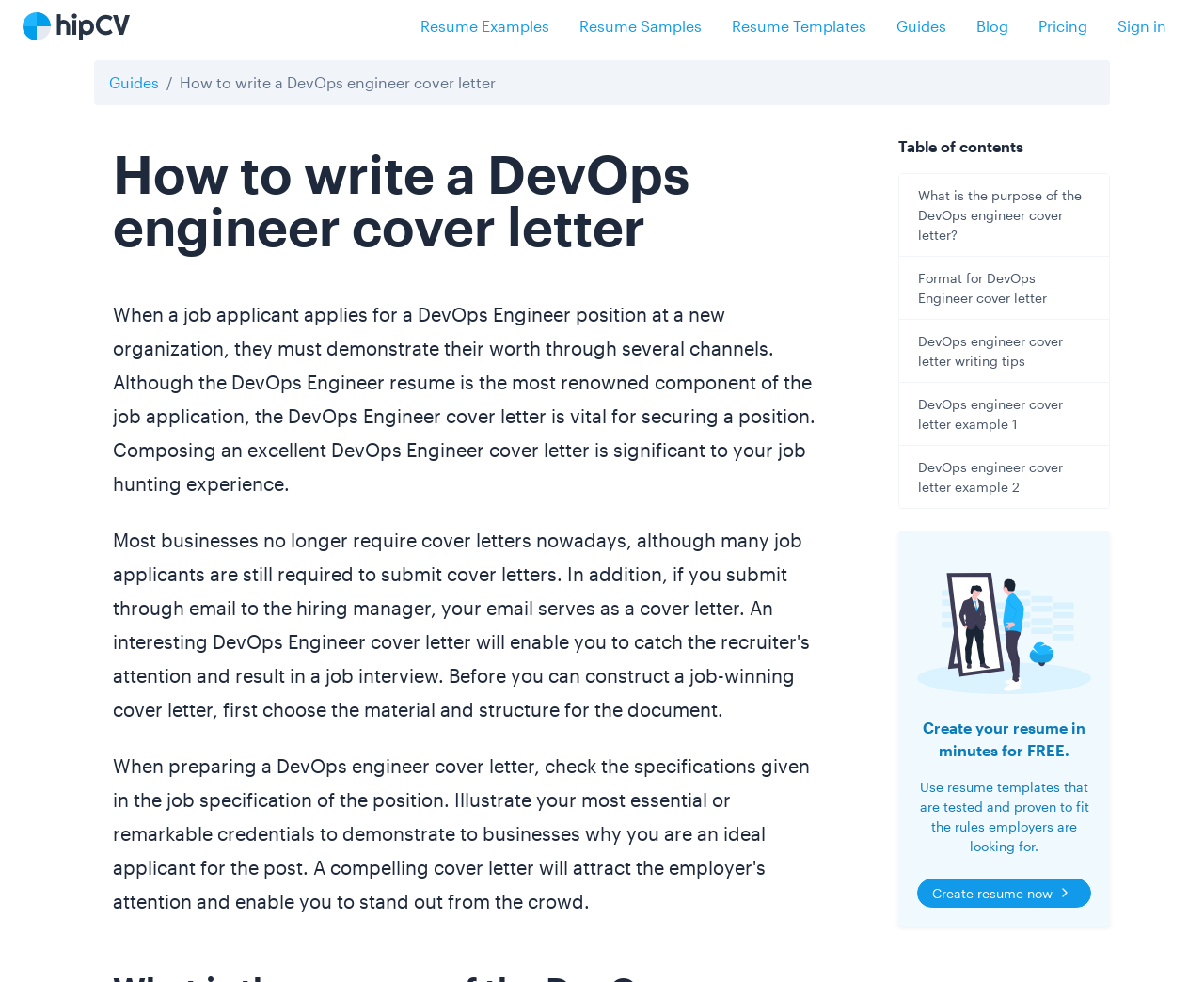Provide the bounding box coordinates of the HTML element described as: "Guides". The bounding box coordinates should be four float numbers between 0 and 1, i.e., [left, top, right, bottom].

[0.091, 0.075, 0.132, 0.093]